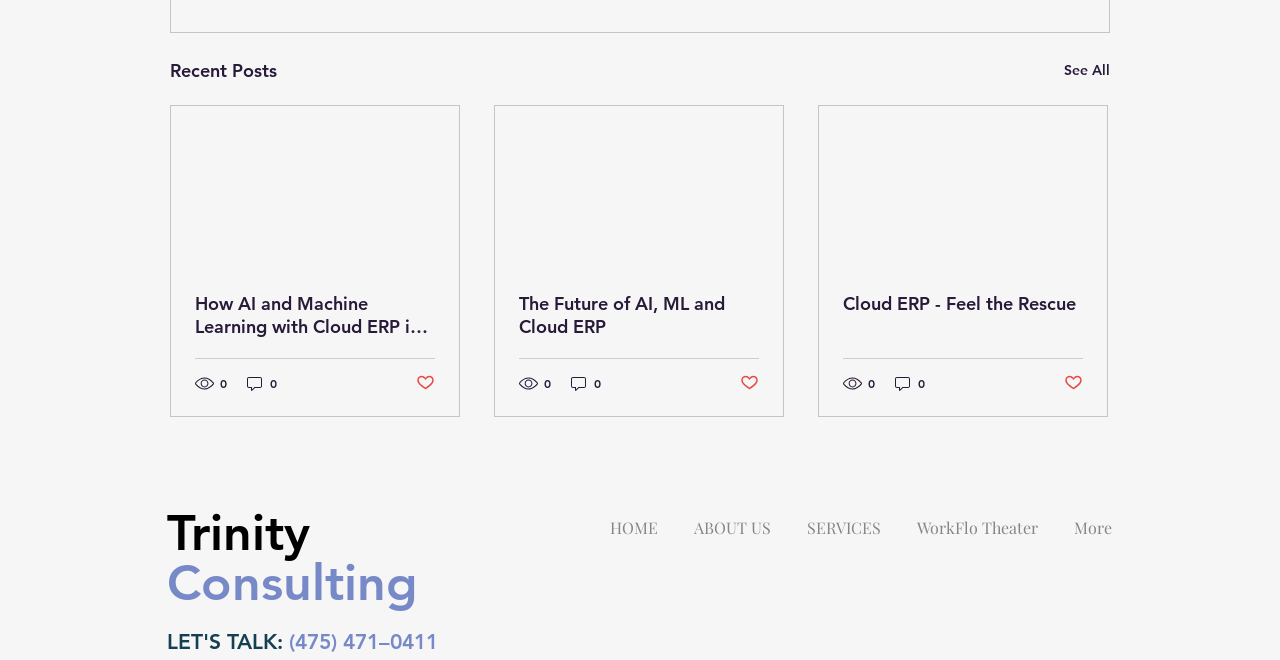Please specify the bounding box coordinates of the clickable section necessary to execute the following command: "Like the post".

[0.325, 0.565, 0.34, 0.595]